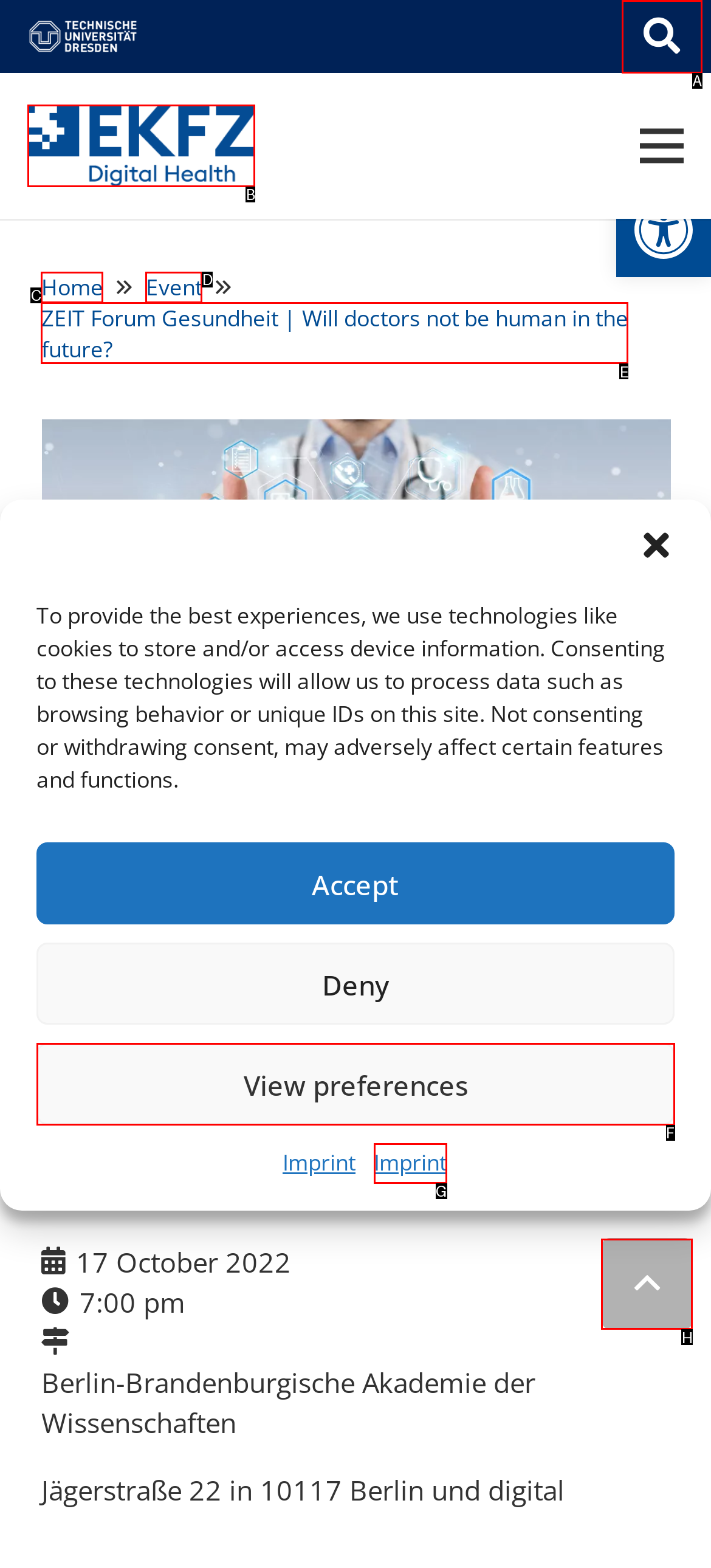Which HTML element should be clicked to complete the task: Go back to top? Answer with the letter of the corresponding option.

H